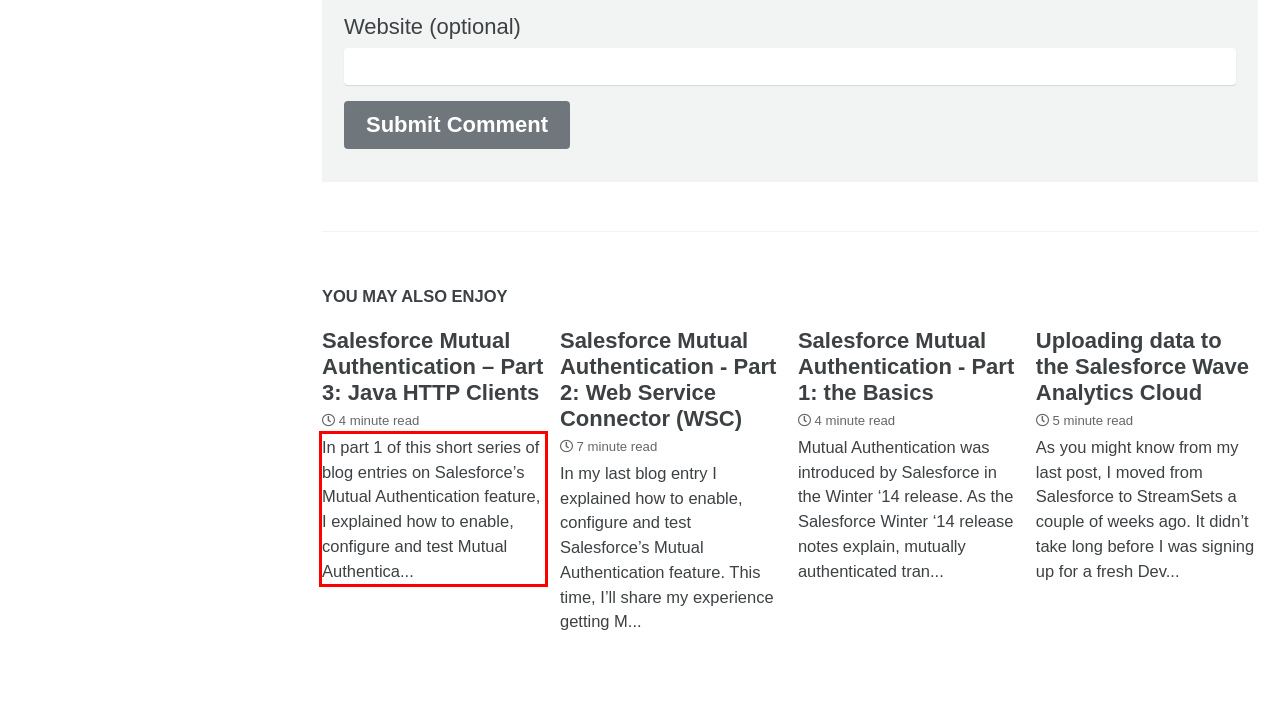Your task is to recognize and extract the text content from the UI element enclosed in the red bounding box on the webpage screenshot.

In part 1 of this short series of blog entries on Salesforce’s Mutual Authentication feature, I explained how to enable, configure and test Mutual Authentica...